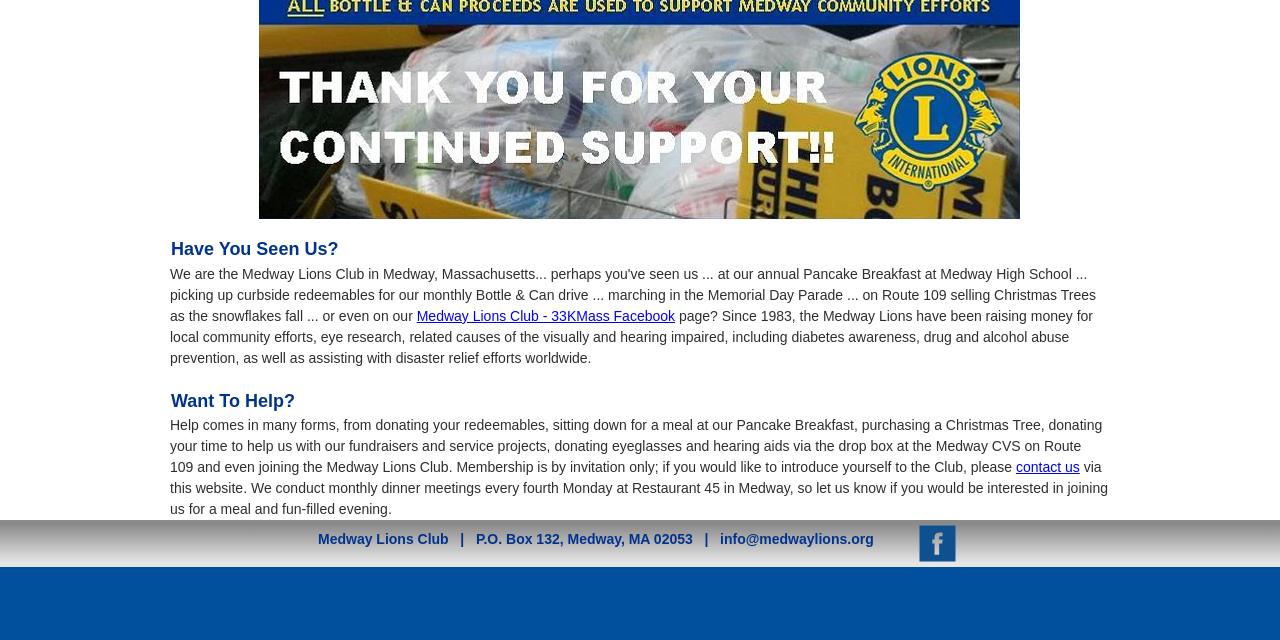Provide the bounding box coordinates of the HTML element this sentence describes: "contact us".

[0.794, 0.717, 0.844, 0.742]